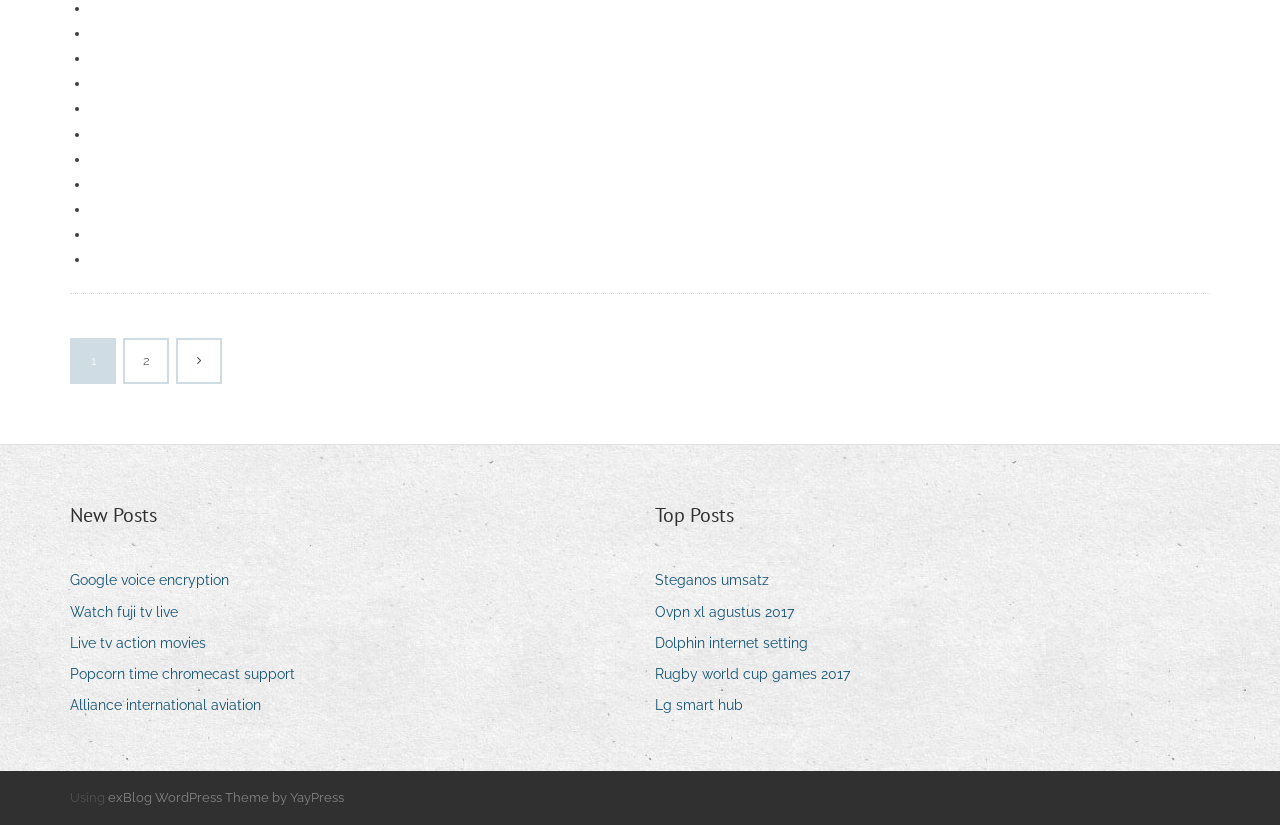Using the element description: "Steganos umsatz", determine the bounding box coordinates. The coordinates should be in the format [left, top, right, bottom], with values between 0 and 1.

[0.512, 0.688, 0.612, 0.721]